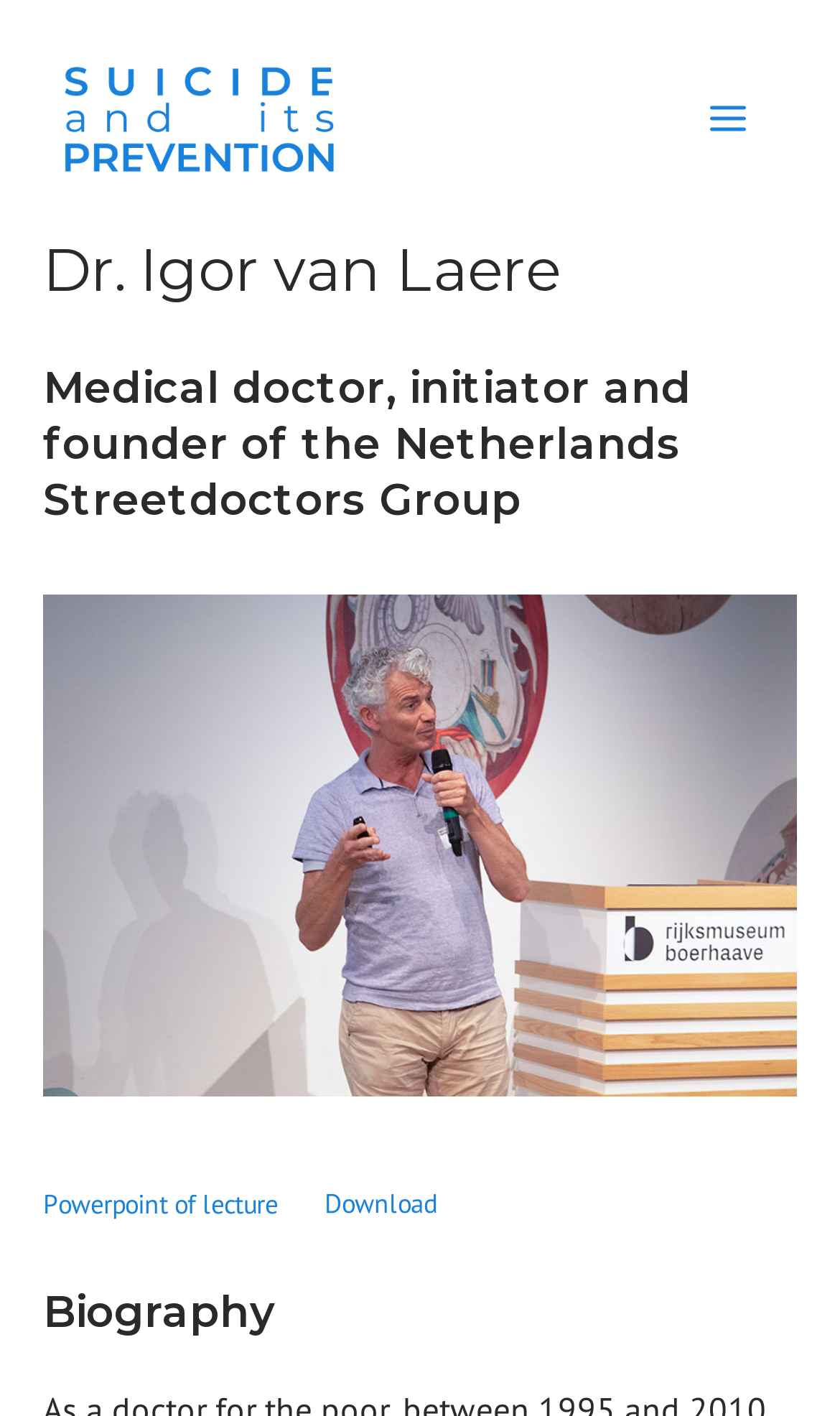Extract the top-level heading from the webpage and provide its text.

Dr. Igor van Laere